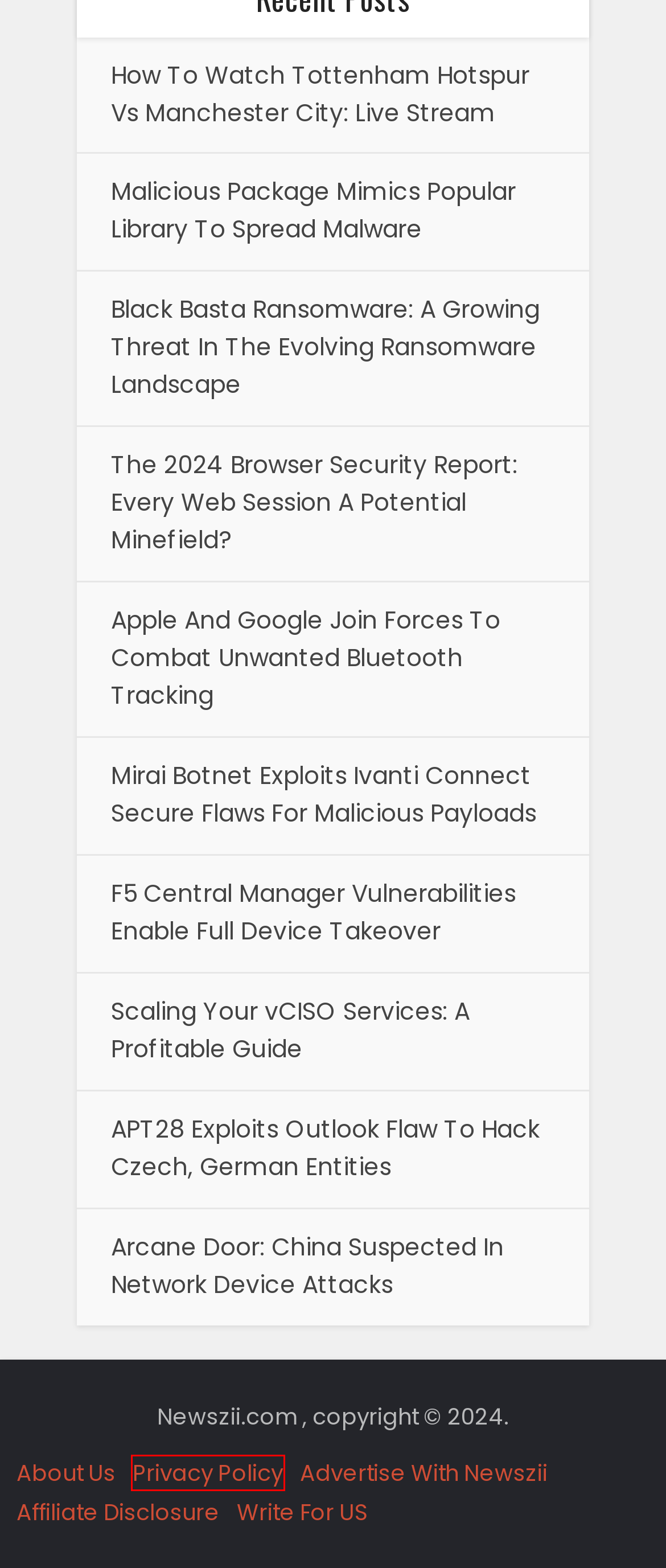Please examine the screenshot provided, which contains a red bounding box around a UI element. Select the webpage description that most accurately describes the new page displayed after clicking the highlighted element. Here are the candidates:
A. Apple And Google Join Forces To Combat Unwanted Bluetooth Tracking
B. Advertise With Newszii
C. Privacy Policy | Newszii
D. How To Watch Tottenham Hotspur Vs Manchester City: Live Stream
E. F5 Central Manager Vulnerabilities Enable Full Device Takeover
F. Write For US | Newszii.com
G. Mirai Botnet Exploits Ivanti Connect Secure Flaws For Malicious Payloads
H. Arcane Door: China Suspected In Network Device Attacks

C